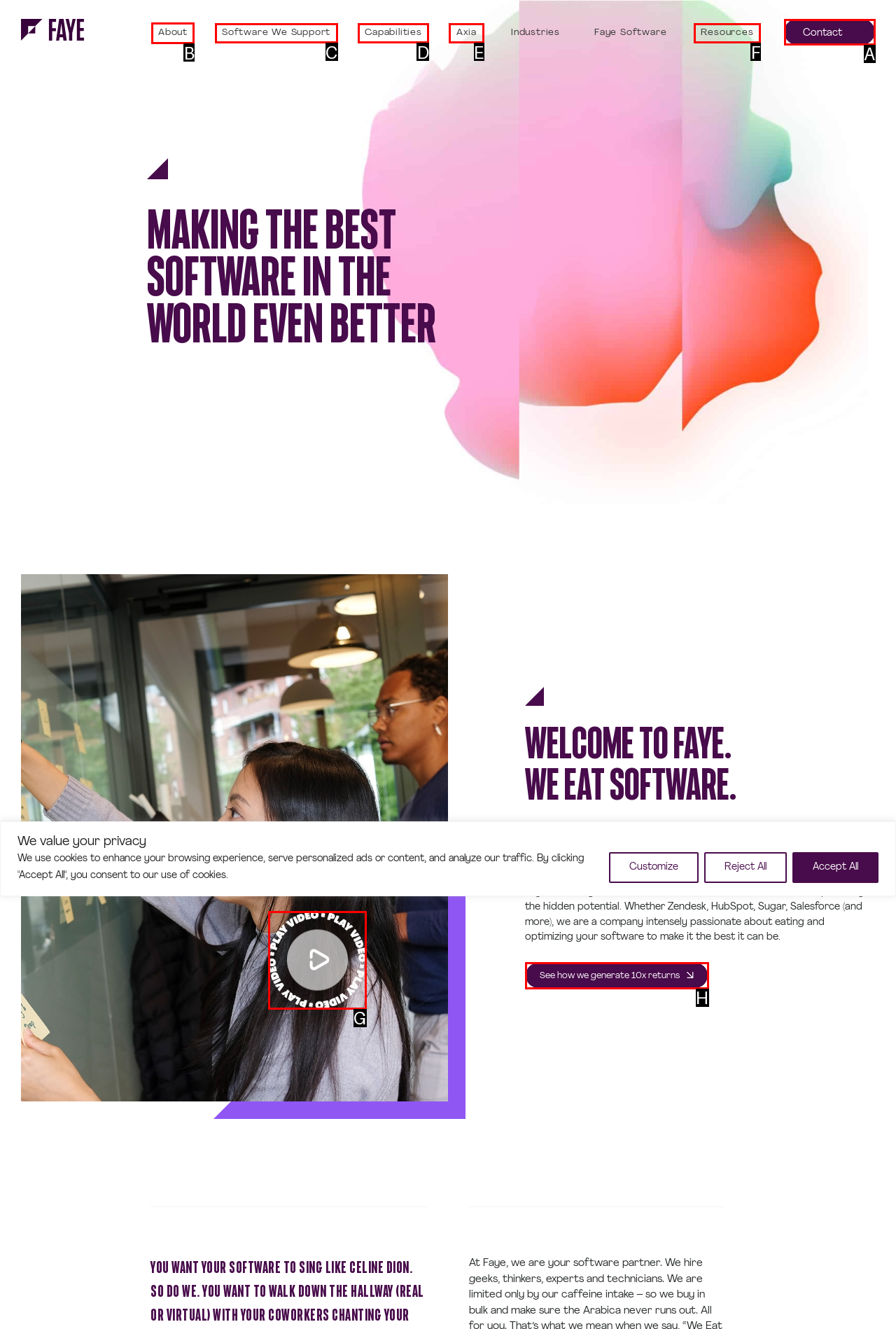Tell me which letter I should select to achieve the following goal: Go to About page
Answer with the corresponding letter from the provided options directly.

B